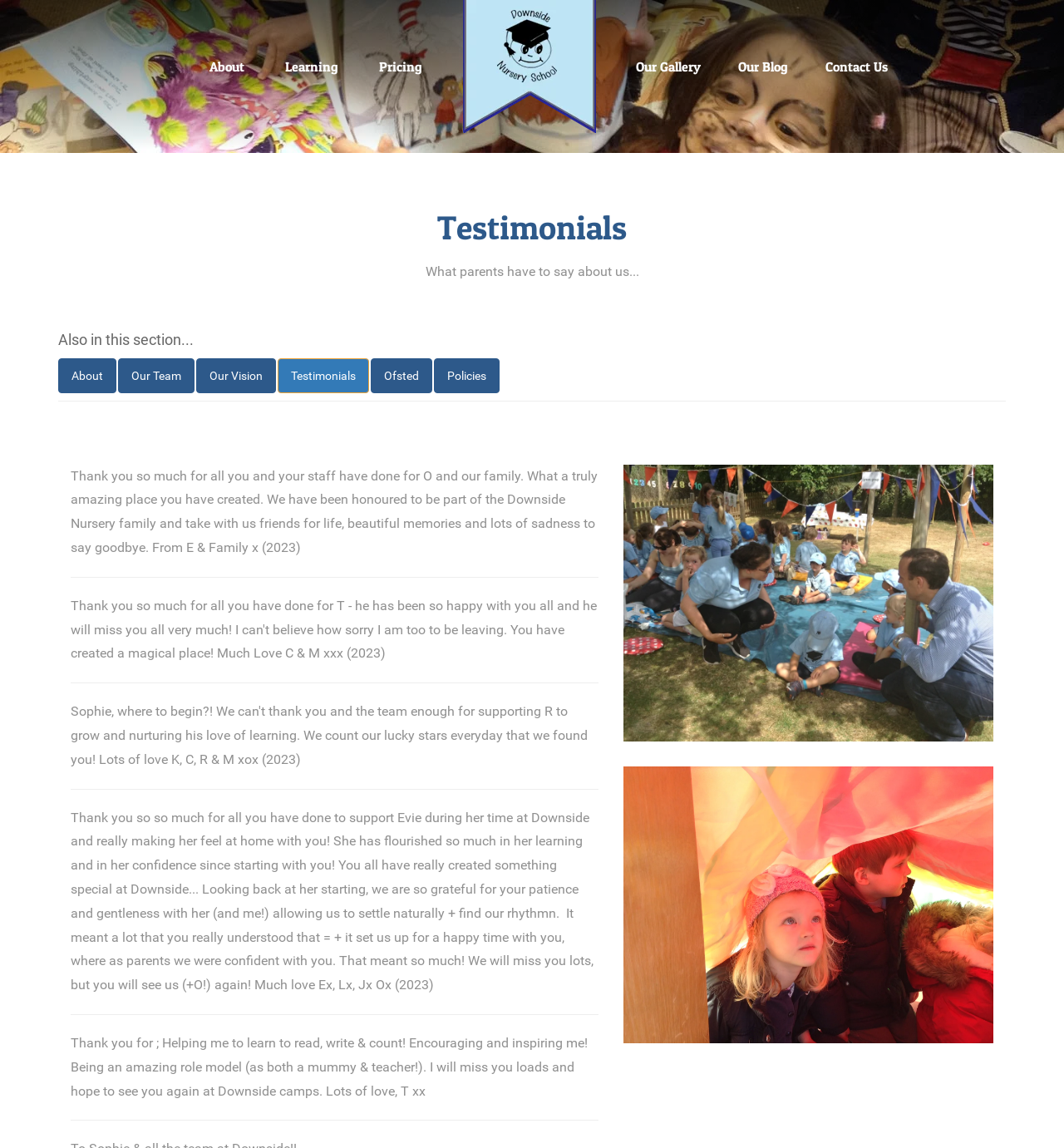Provide the bounding box coordinates for the UI element that is described by this text: "Dyed saree fabrics Wholesalers Ahmedabad". The coordinates should be in the form of four float numbers between 0 and 1: [left, top, right, bottom].

None